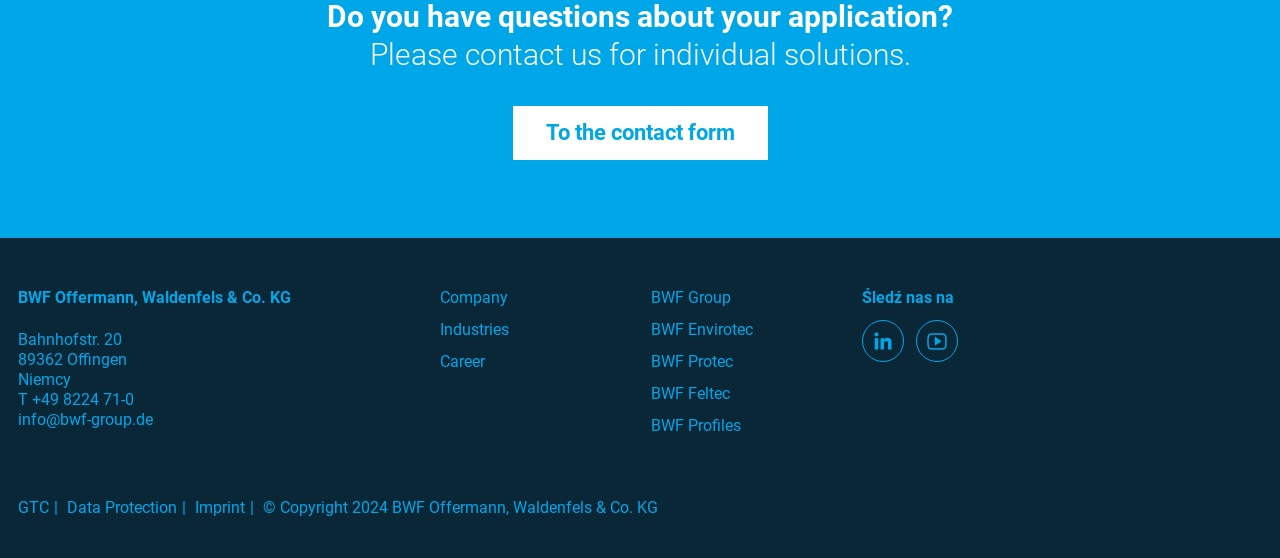What is the copyright year?
Provide a fully detailed and comprehensive answer to the question.

I found the copyright year by looking at the StaticText element with the text '© Copyright 2024 BWF Offermann, Waldenfels & Co. KG' which is located at the bottom of the webpage.